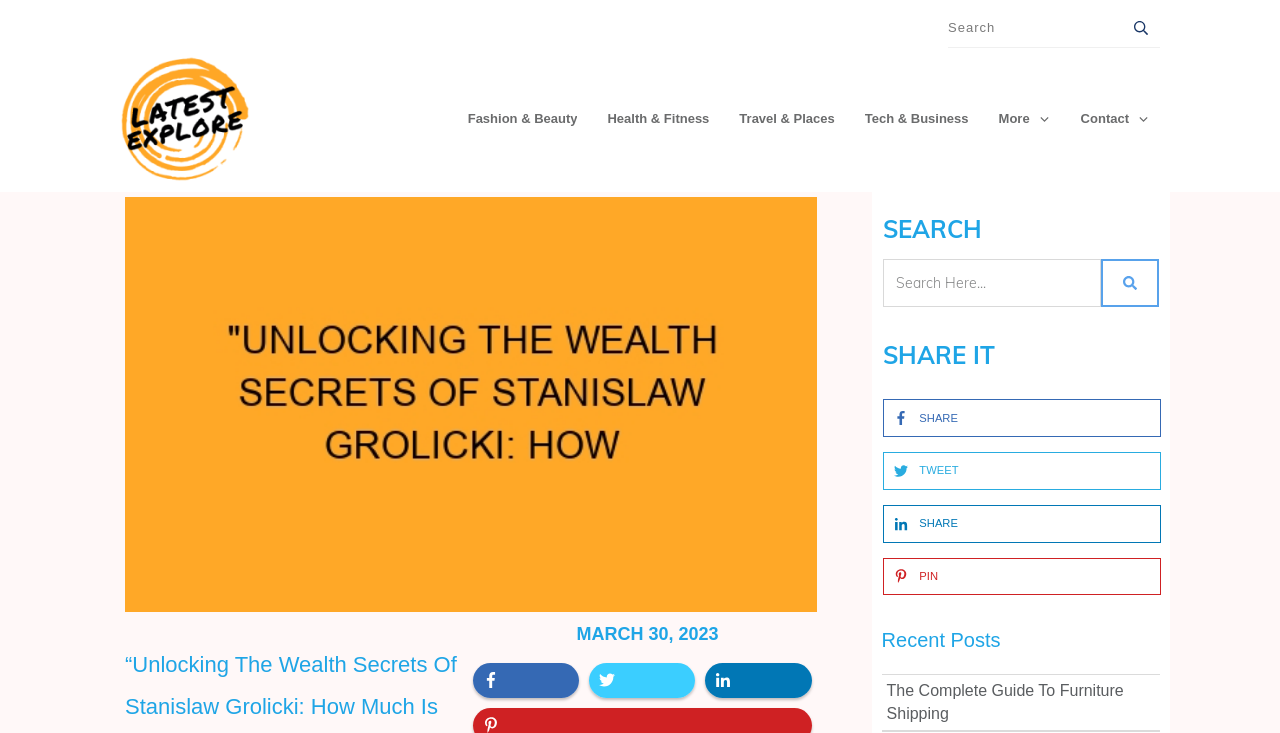What is the date mentioned on the webpage?
Please answer the question with as much detail as possible using the screenshot.

The date MARCH 30, 2023 is mentioned on the webpage, likely indicating the publication or update date of the content.